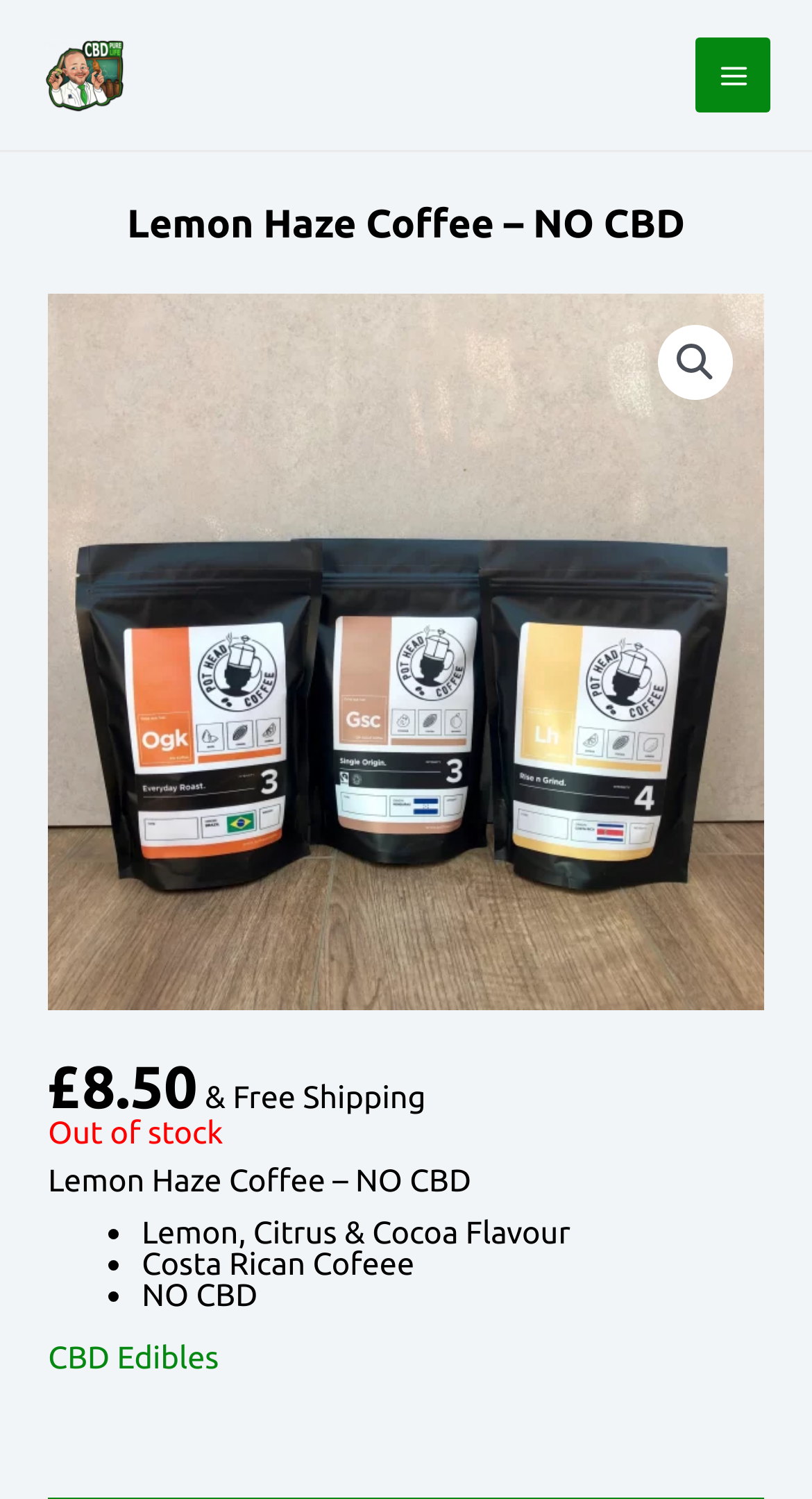What is the price of this coffee?
Carefully analyze the image and provide a thorough answer to the question.

I found the price of the coffee by looking at the static text elements on the webpage. Specifically, I found the '£' symbol followed by the number '8.50' which indicates the price of the product.